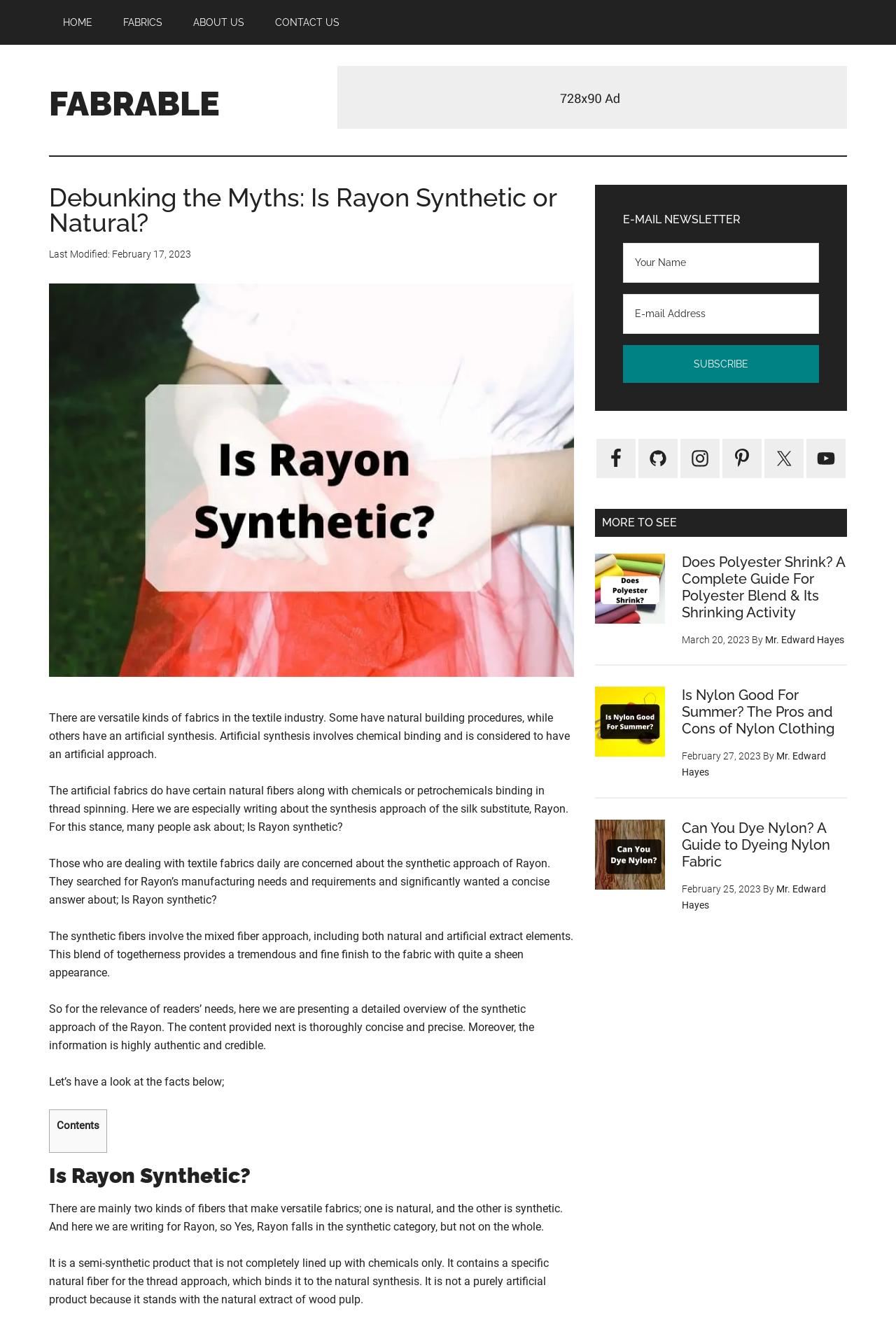Based on the image, give a detailed response to the question: What is the natural fiber used in the production of Rayon?

According to the webpage, Rayon is a semi-synthetic product that contains a specific natural fiber, which is wood pulp, for the thread approach, binding it to the natural synthesis.